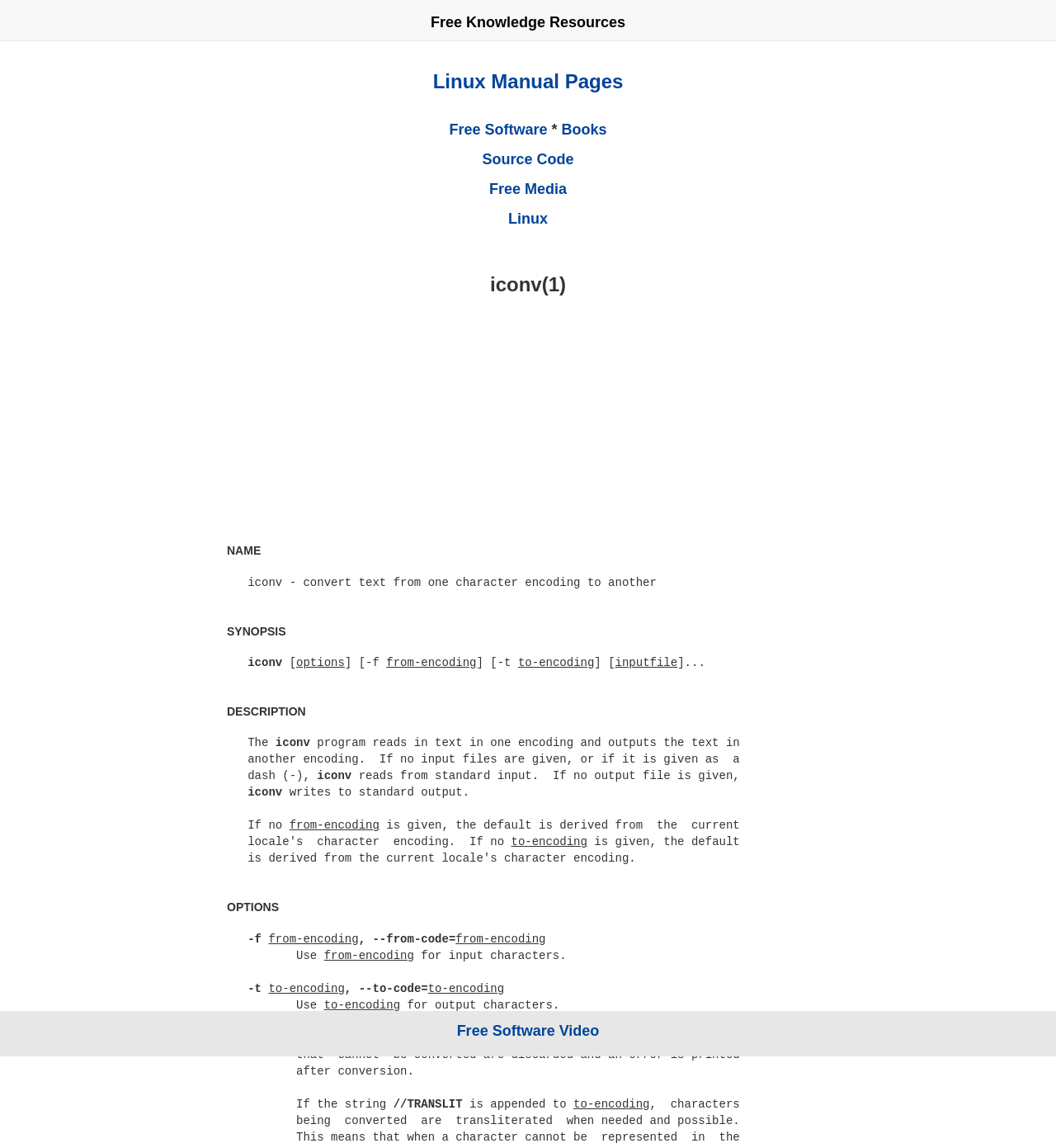Please identify the bounding box coordinates of the element that needs to be clicked to perform the following instruction: "Click on 'iconv(1)'".

[0.215, 0.239, 0.785, 0.258]